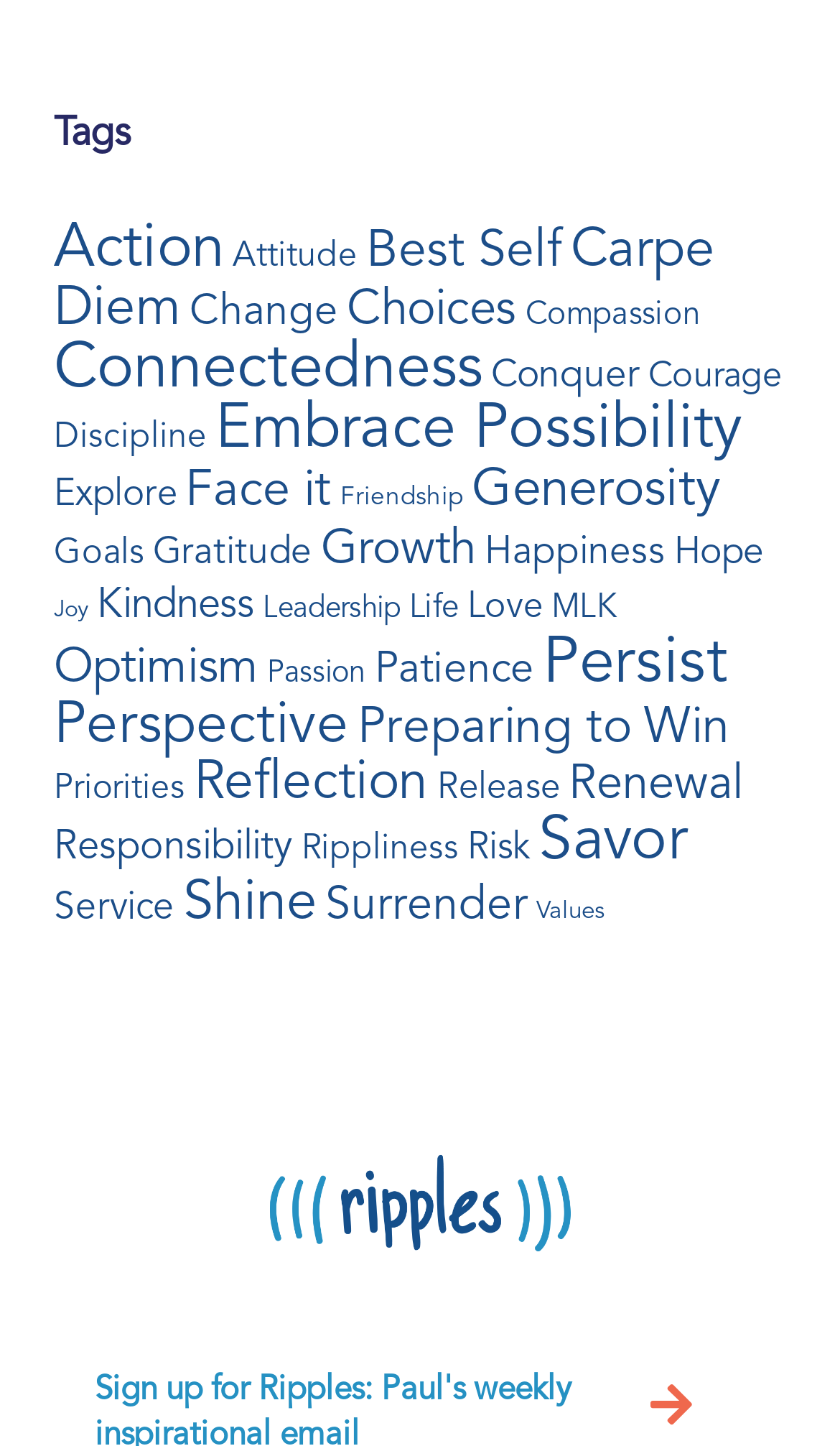Find the bounding box coordinates of the clickable element required to execute the following instruction: "Check 'Values' quotes". Provide the coordinates as four float numbers between 0 and 1, i.e., [left, top, right, bottom].

[0.638, 0.621, 0.721, 0.64]